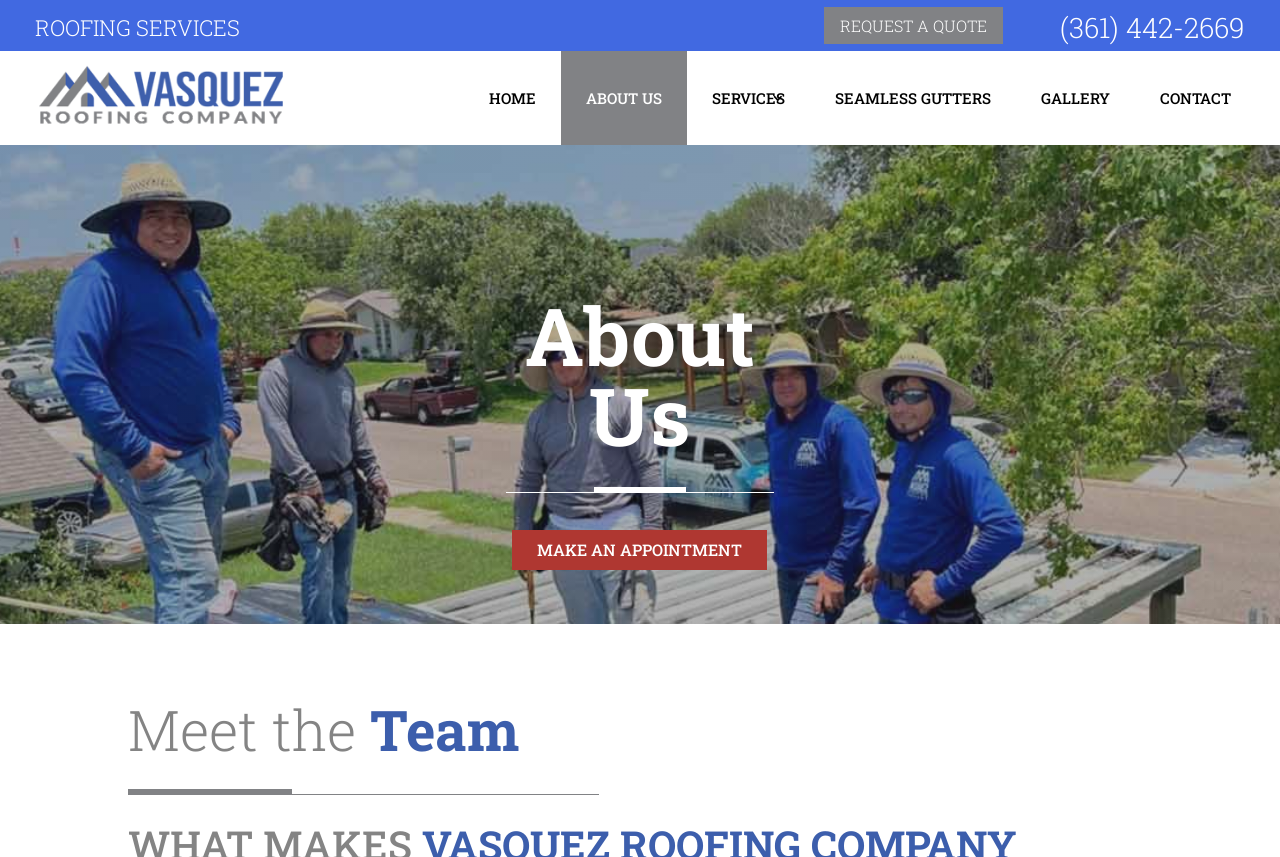What is the phone number on the webpage?
Based on the image, answer the question with as much detail as possible.

I found the phone number by looking at the StaticText element with the OCR text '(361) 442-2669' located at the top of the webpage.